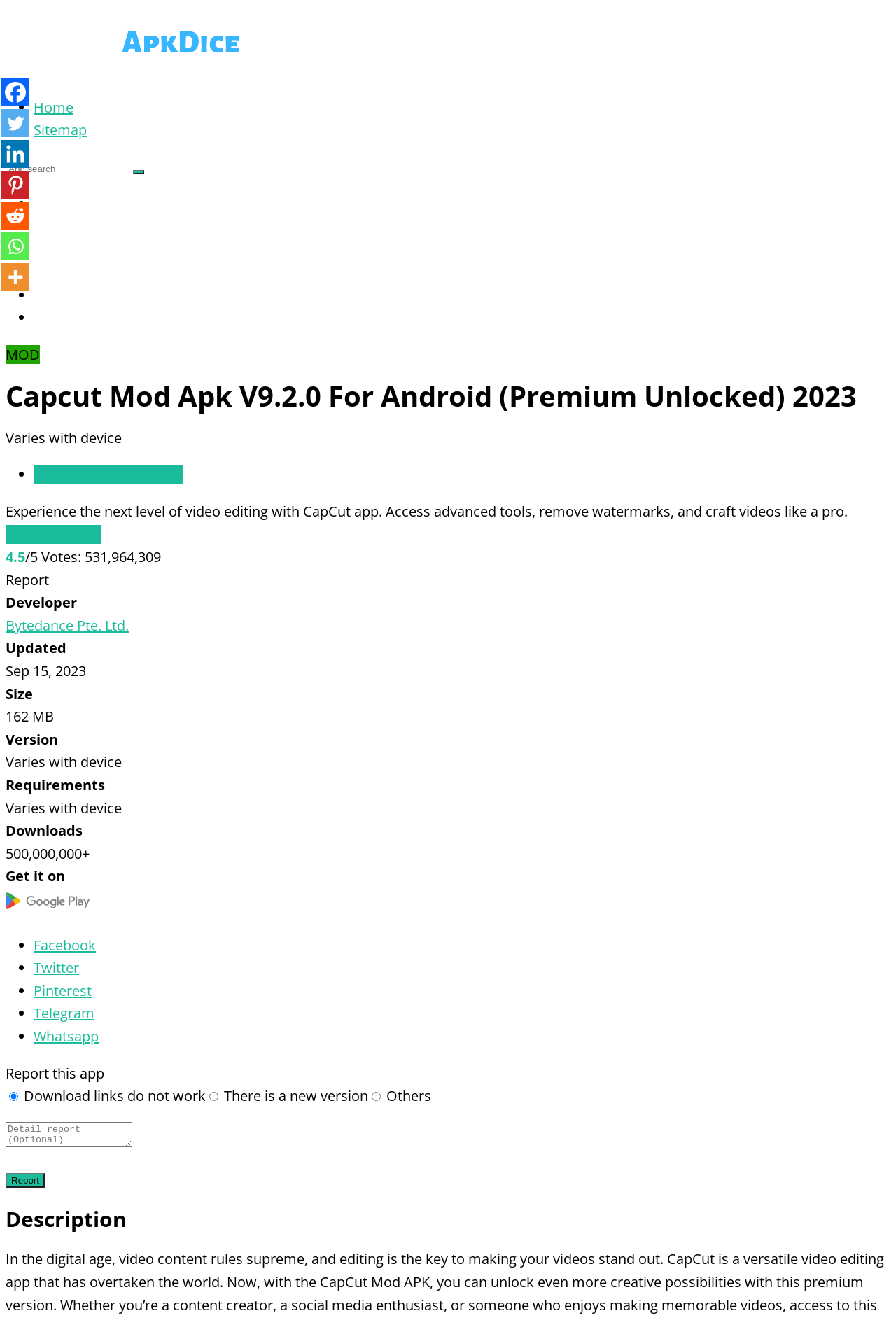What is the rating of the app?
From the image, provide a succinct answer in one word or a short phrase.

4.5/5